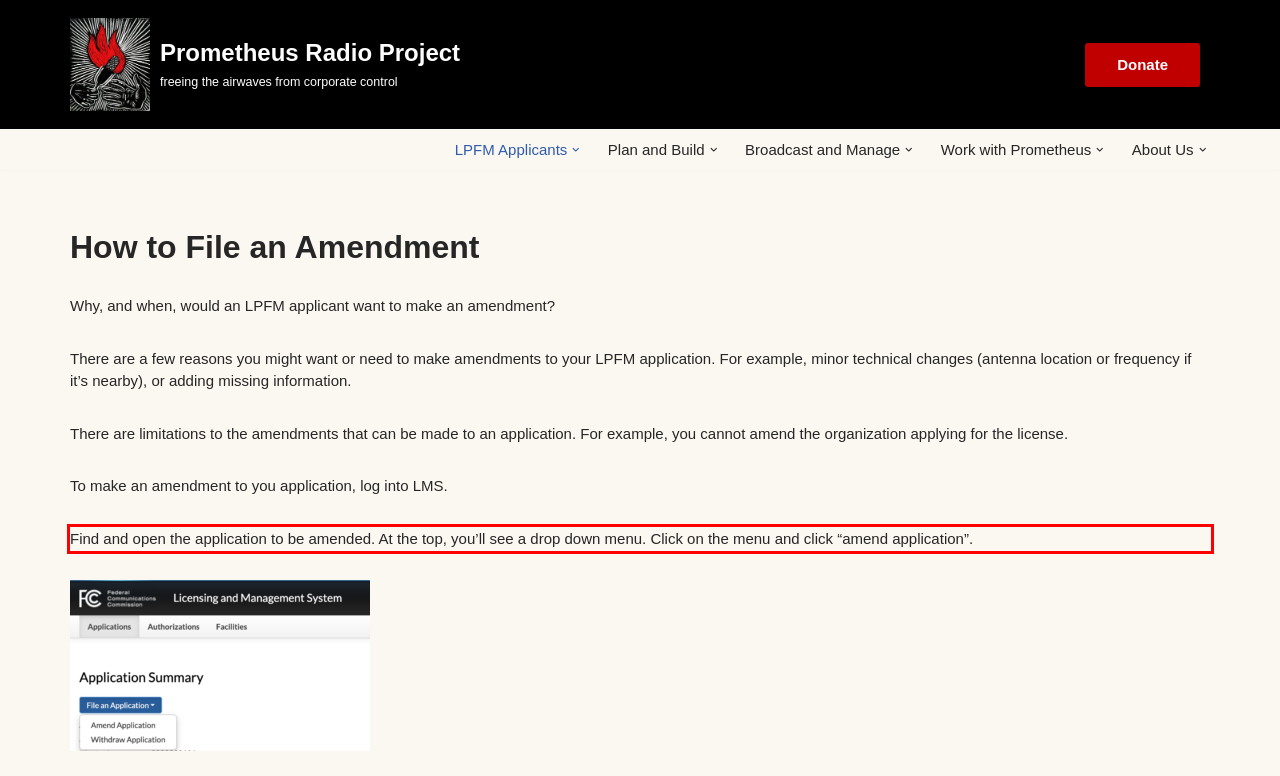Within the screenshot of the webpage, there is a red rectangle. Please recognize and generate the text content inside this red bounding box.

Find and open the application to be amended. At the top, you’ll see a drop down menu. Click on the menu and click “amend application”.